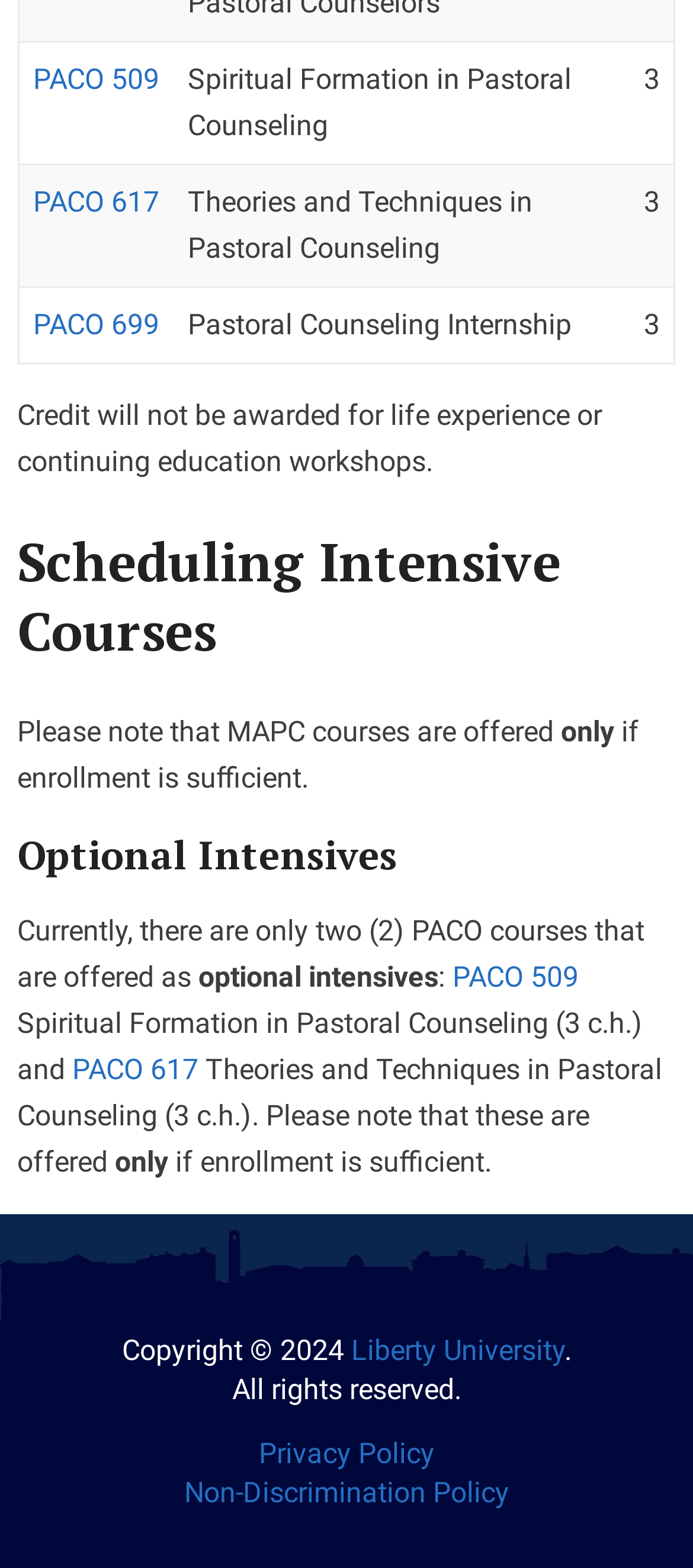Answer the following in one word or a short phrase: 
How many rows are there in the grid?

3